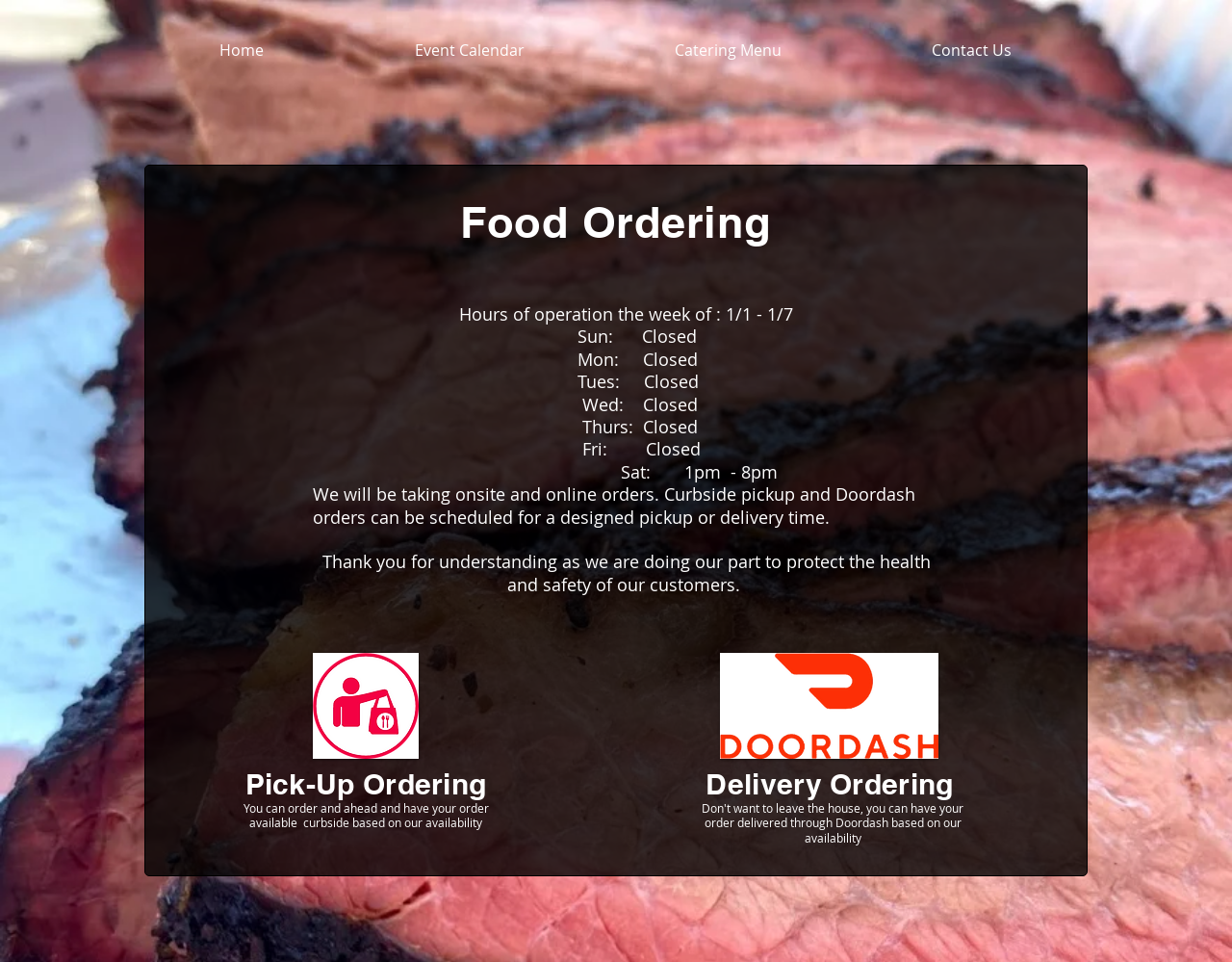What are the hours of operation on Sunday?
Craft a detailed and extensive response to the question.

The hours of operation can be found in the StaticText elements that list the days of the week and their corresponding hours. The element that lists Sunday's hours says 'Sun: Closed', indicating that the shack is closed on Sundays.